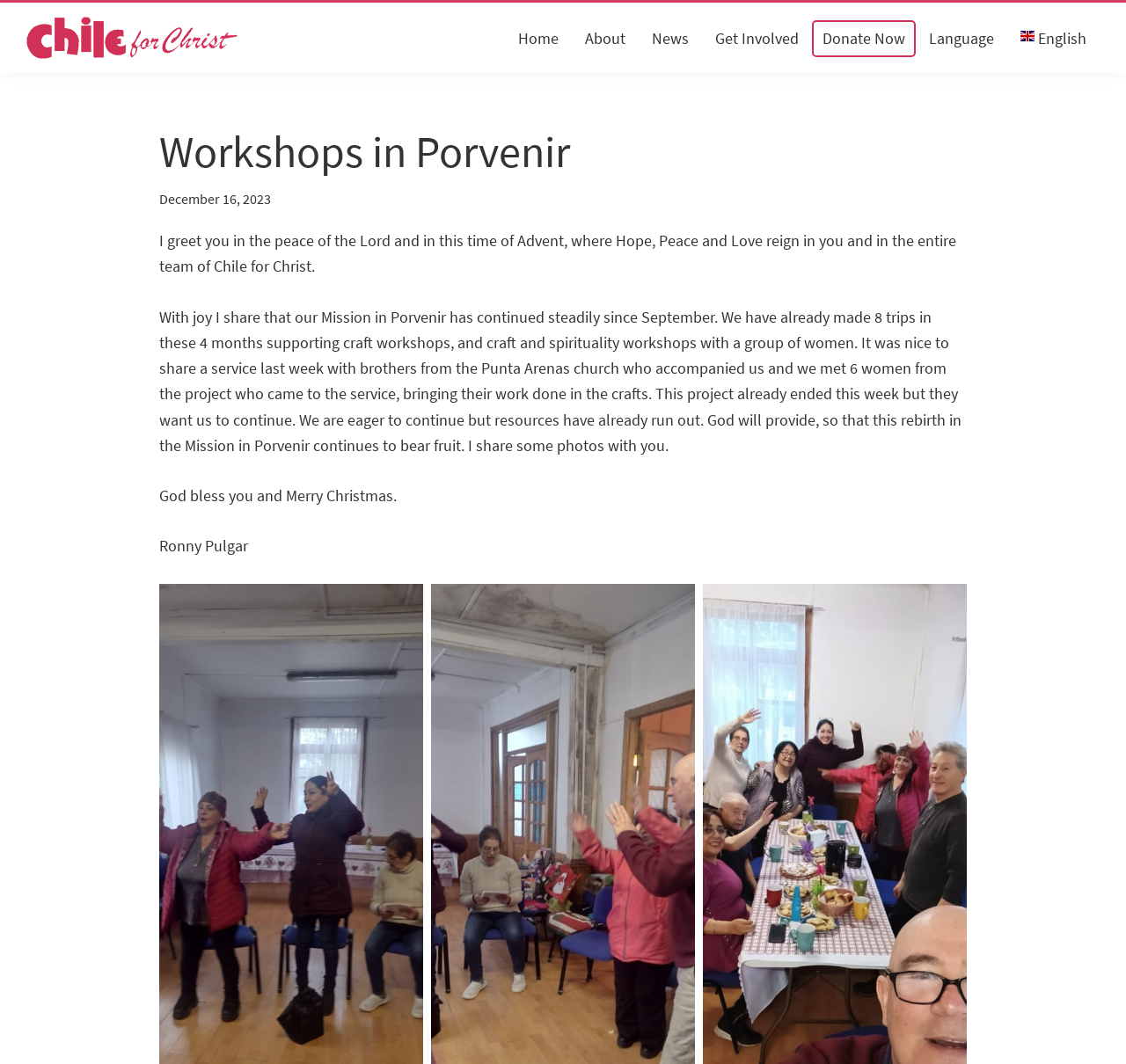What is the current date?
Provide a thorough and detailed answer to the question.

The current date can be found in the middle of the webpage, where a time element is displayed with the text 'December 16, 2023'.